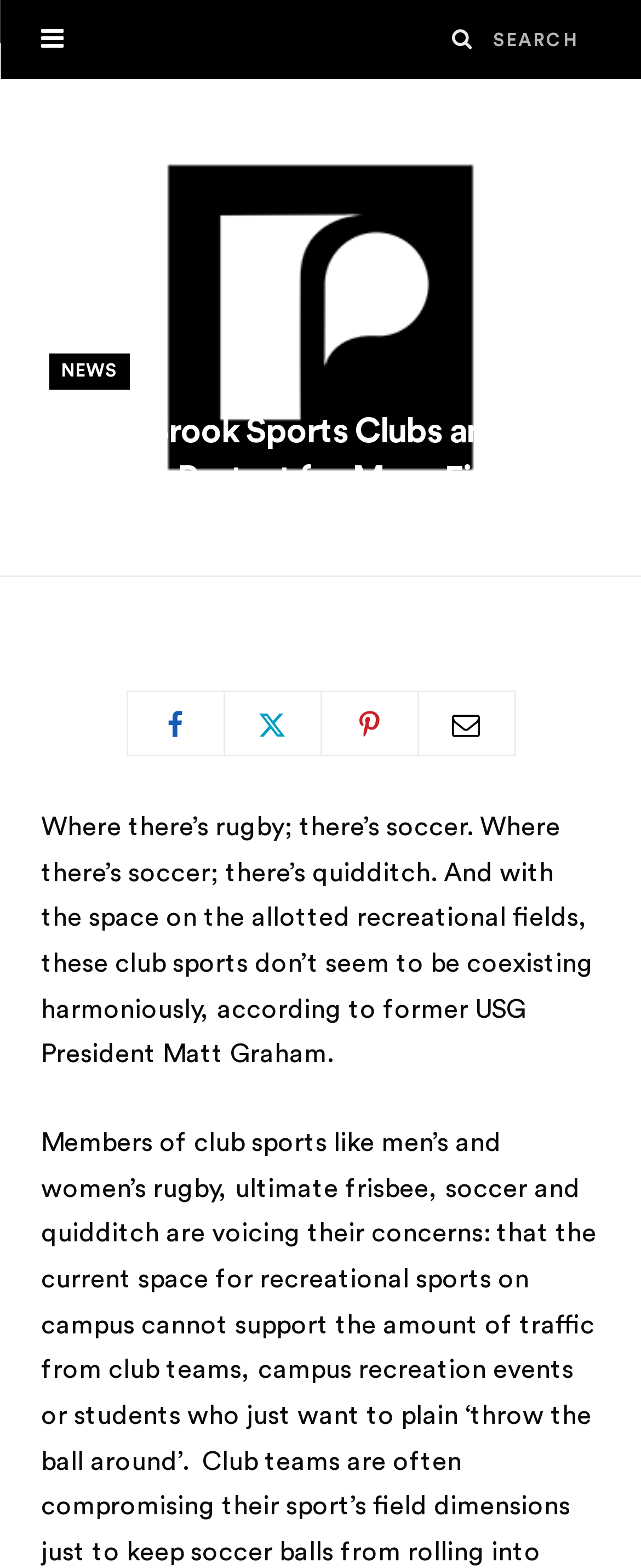From the webpage screenshot, predict the bounding box of the UI element that matches this description: "Help - About".

None